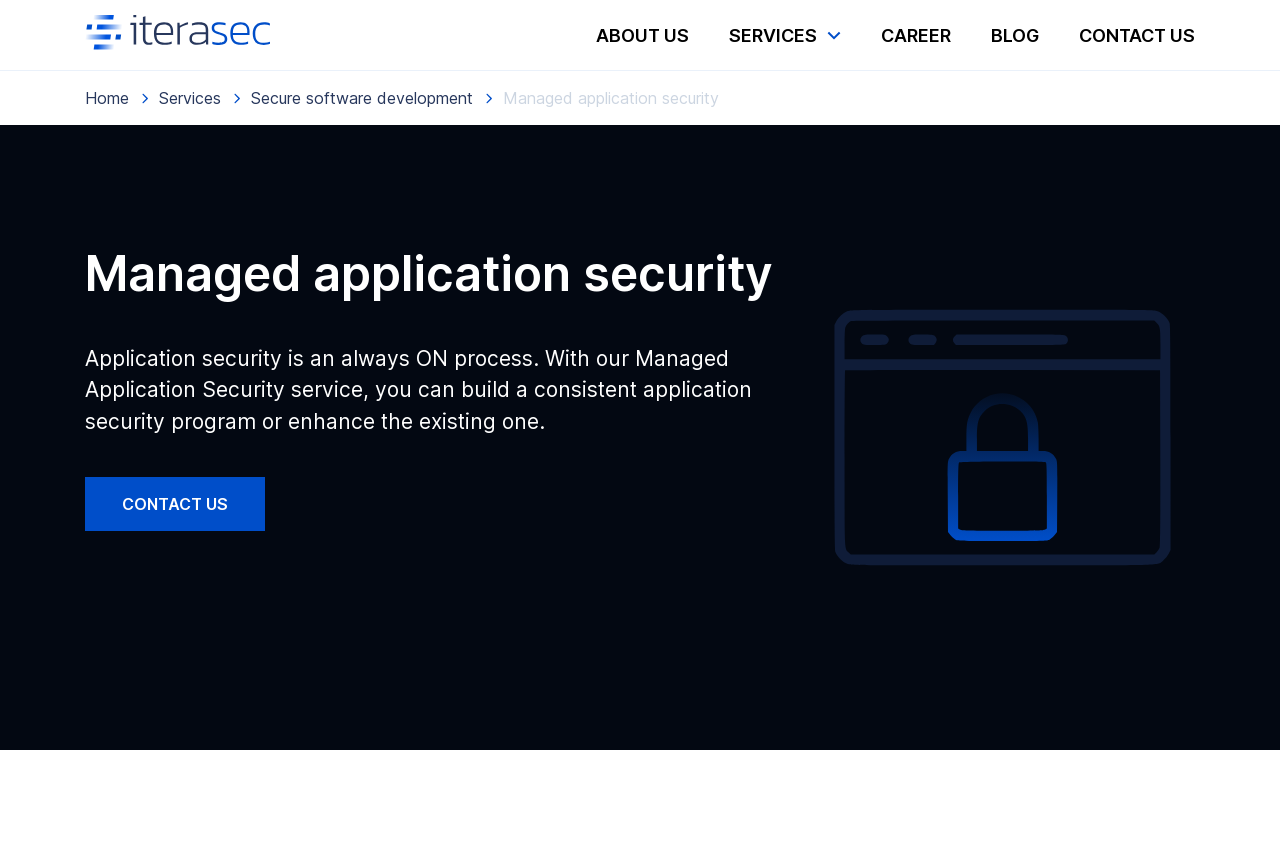What is the logo of the company?
Respond to the question with a single word or phrase according to the image.

Iterasec Rectangle Logo